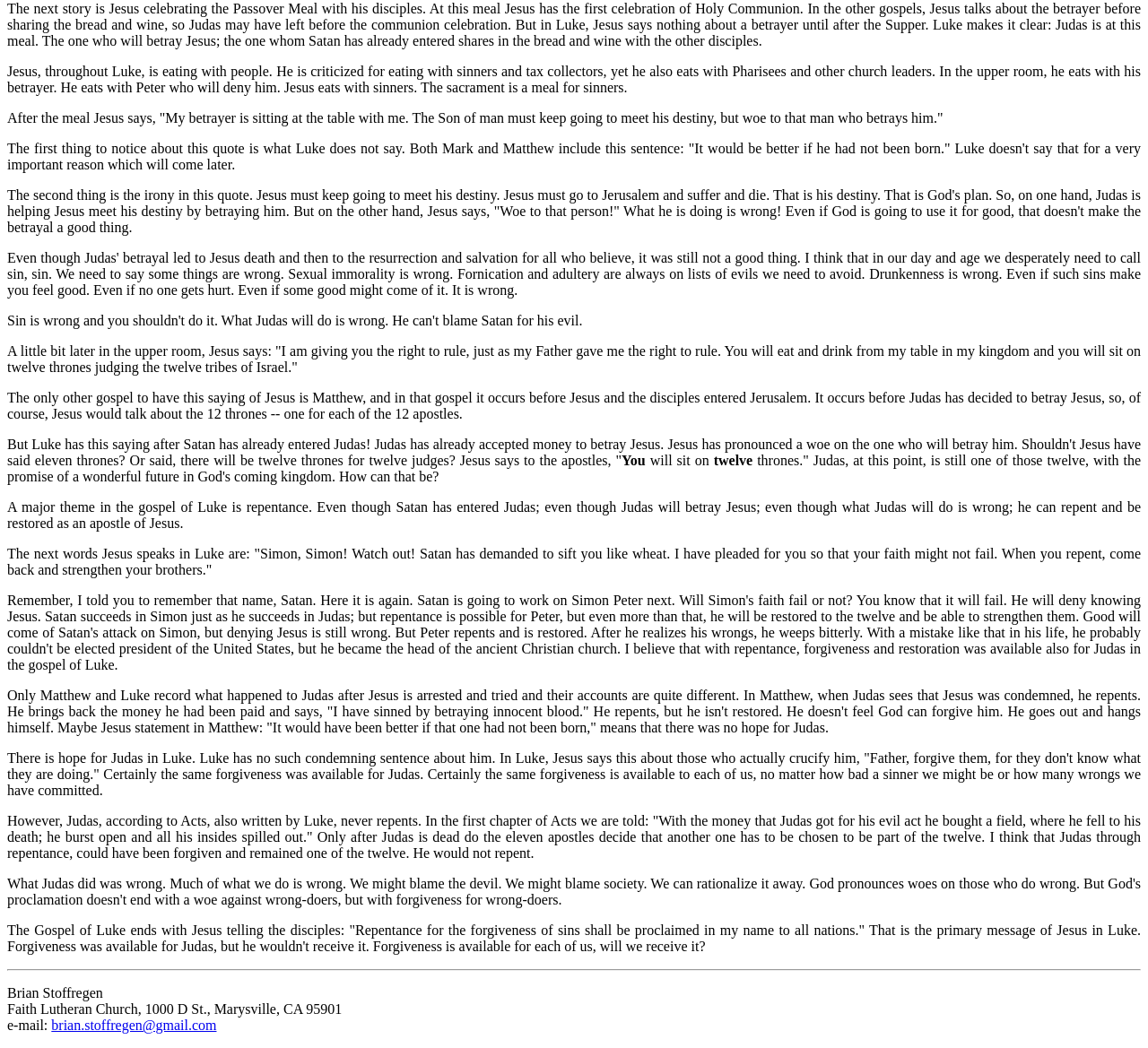Provide the bounding box coordinates for the specified HTML element described in this description: "brian.stoffregen@gmail.com". The coordinates should be four float numbers ranging from 0 to 1, in the format [left, top, right, bottom].

[0.045, 0.971, 0.189, 0.986]